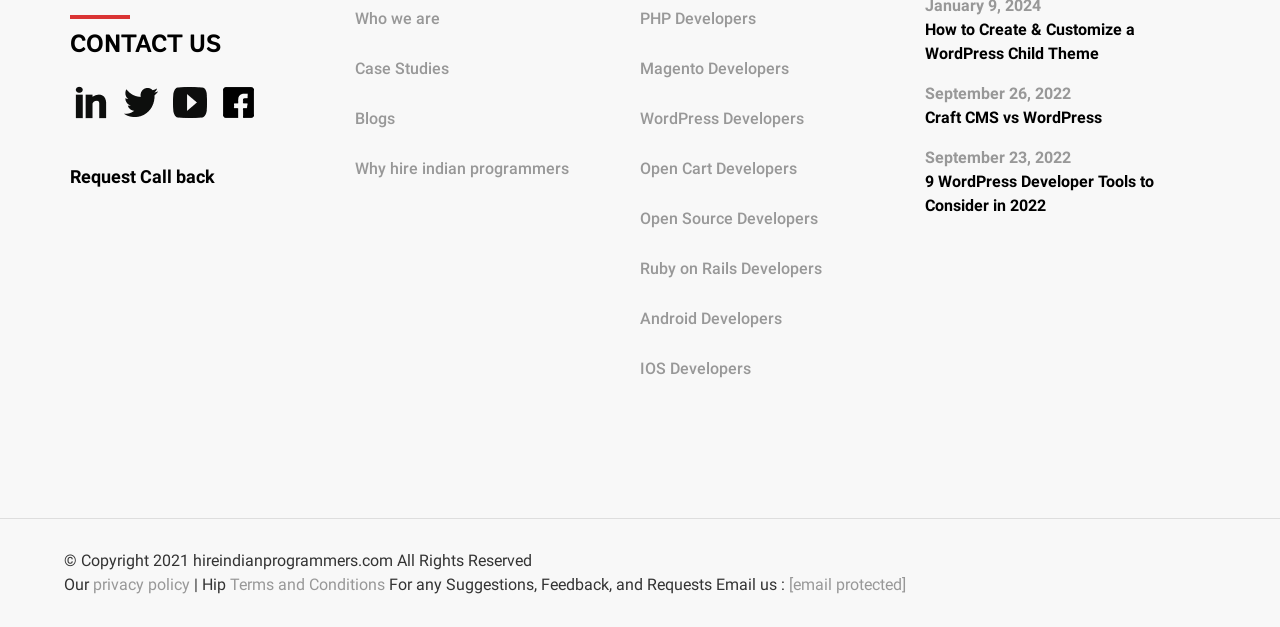Please reply to the following question using a single word or phrase: 
How many links are there under the 'CONTACT US' heading?

5